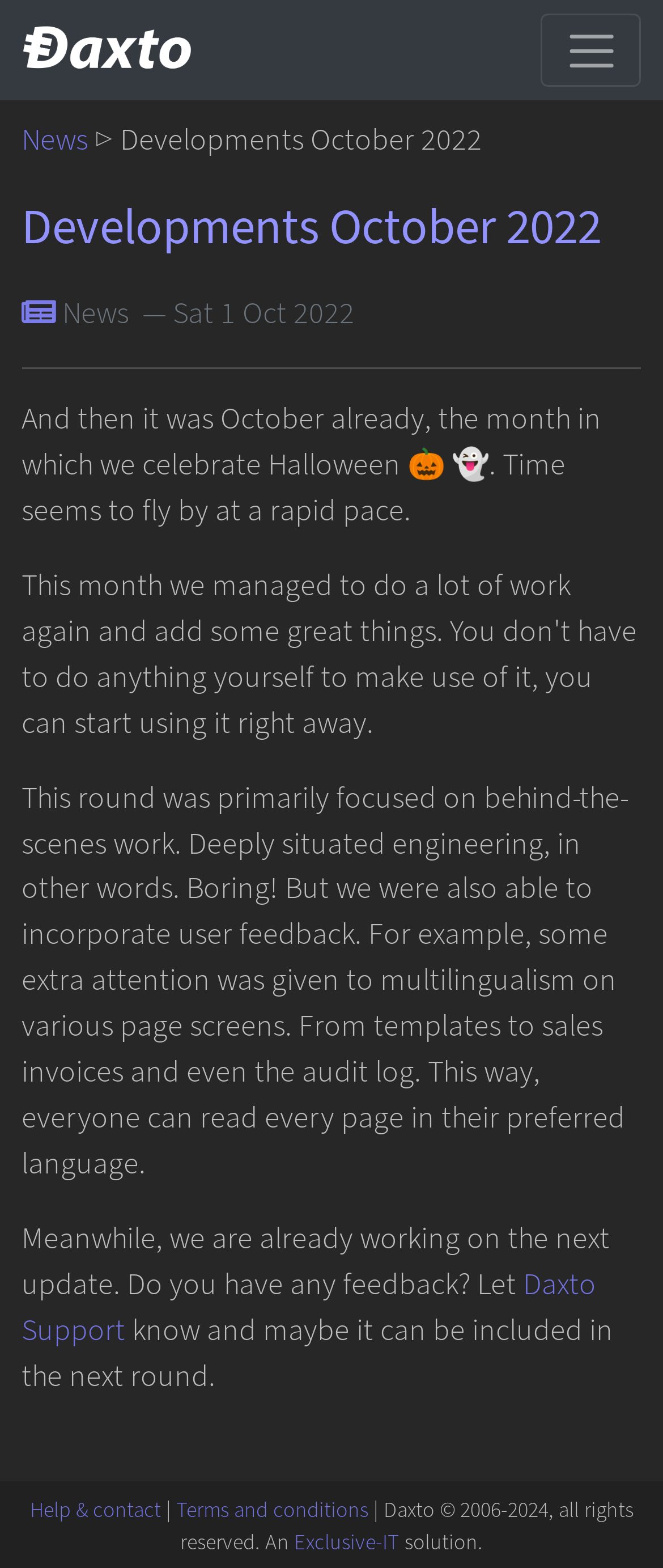Can you determine the main header of this webpage?

Developments October 2022